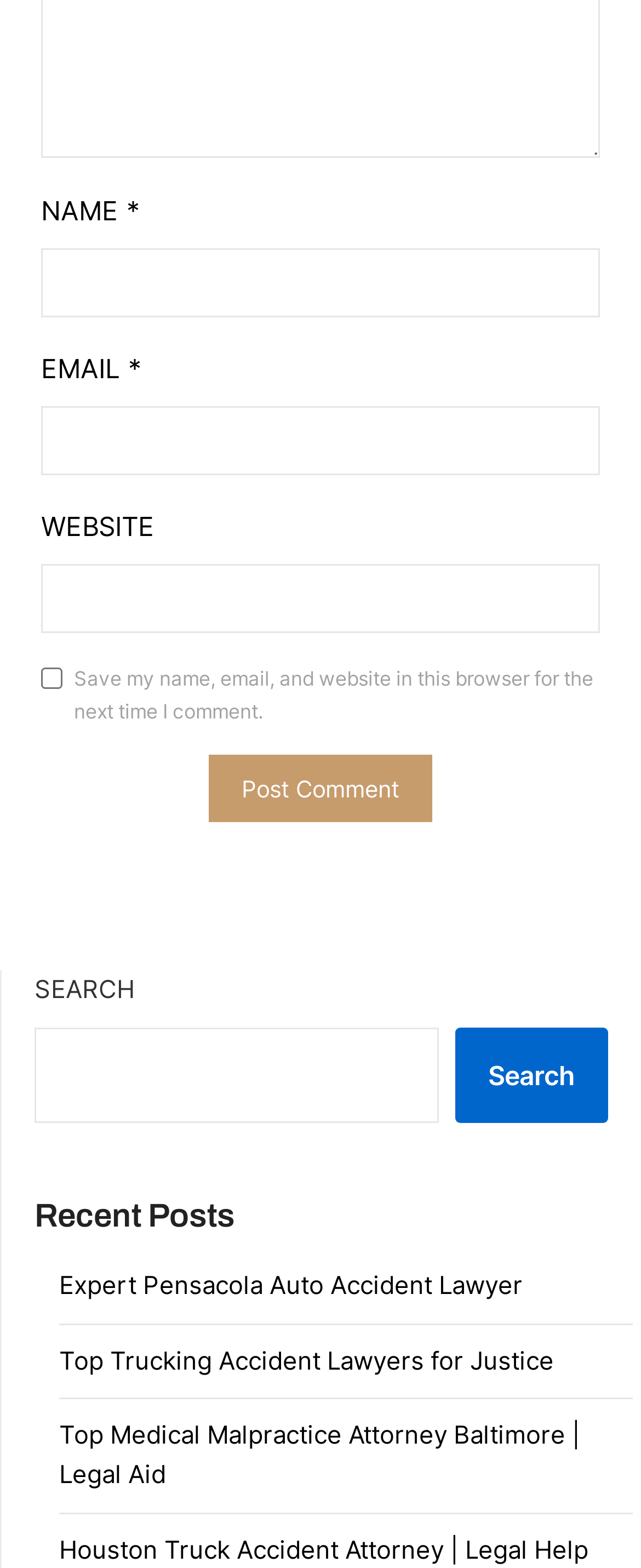Pinpoint the bounding box coordinates of the clickable area needed to execute the instruction: "Input your email". The coordinates should be specified as four float numbers between 0 and 1, i.e., [left, top, right, bottom].

[0.064, 0.259, 0.936, 0.303]